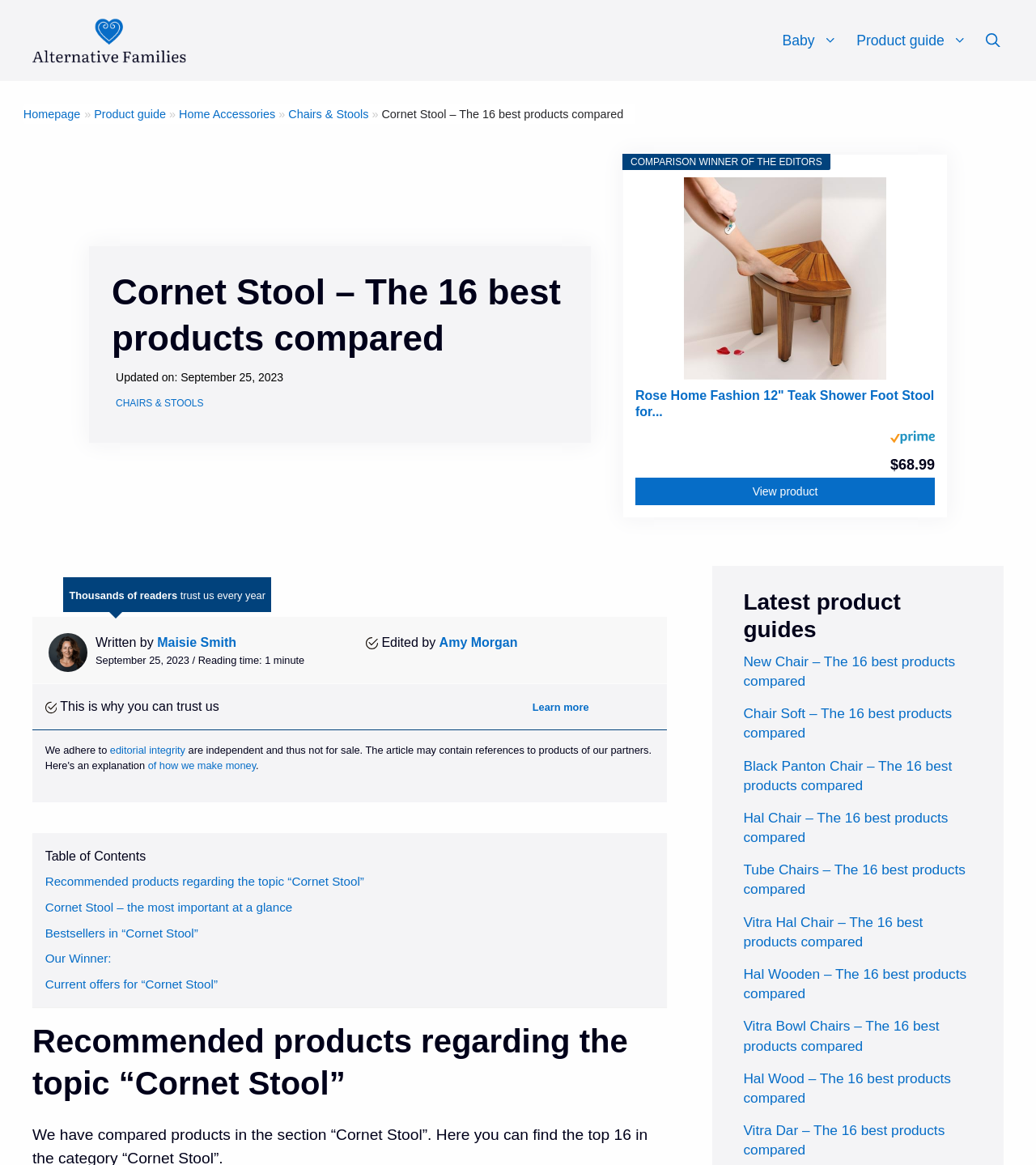Can you look at the image and give a comprehensive answer to the question:
What is the name of the winner of the editors' comparison?

I looked for the winner of the editors' comparison and found the text 'COMPARISON WINNER OF THE EDITORS' followed by the link to the Rose Home Fashion 12' Teak Shower Foot Stool, which indicates that it is the winner of the comparison.